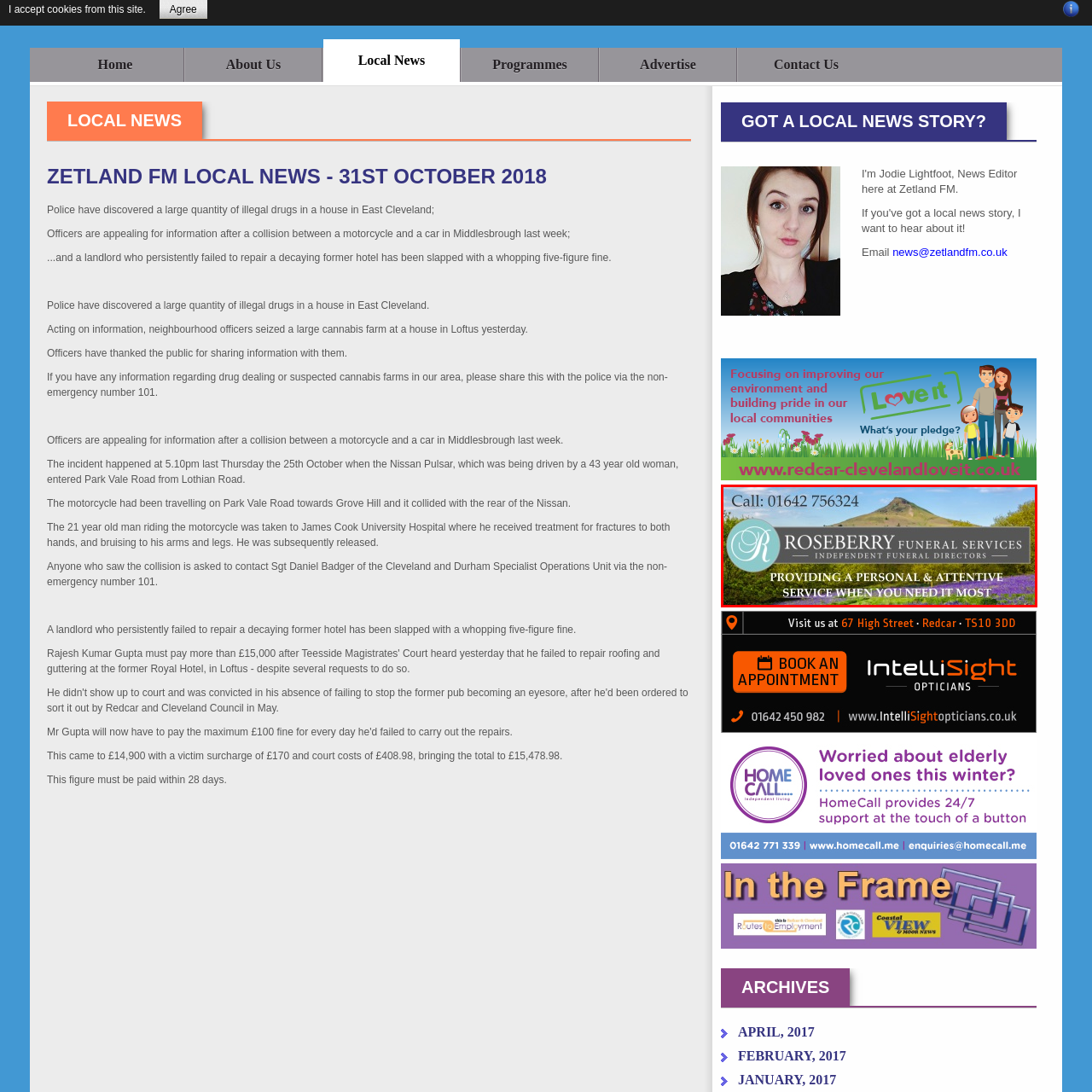What kind of service does Roseberry Funeral Services provide?
Focus on the section marked by the red bounding box and elaborate on the question as thoroughly as possible.

The message 'PROVIDING A PERSONAL & ATTENTIVE SERVICE WHEN YOU NEED IT MOST' emphasizes their dedication to supporting families through bereavement with care and compassion, indicating that Roseberry Funeral Services provides a personal and attentive service.